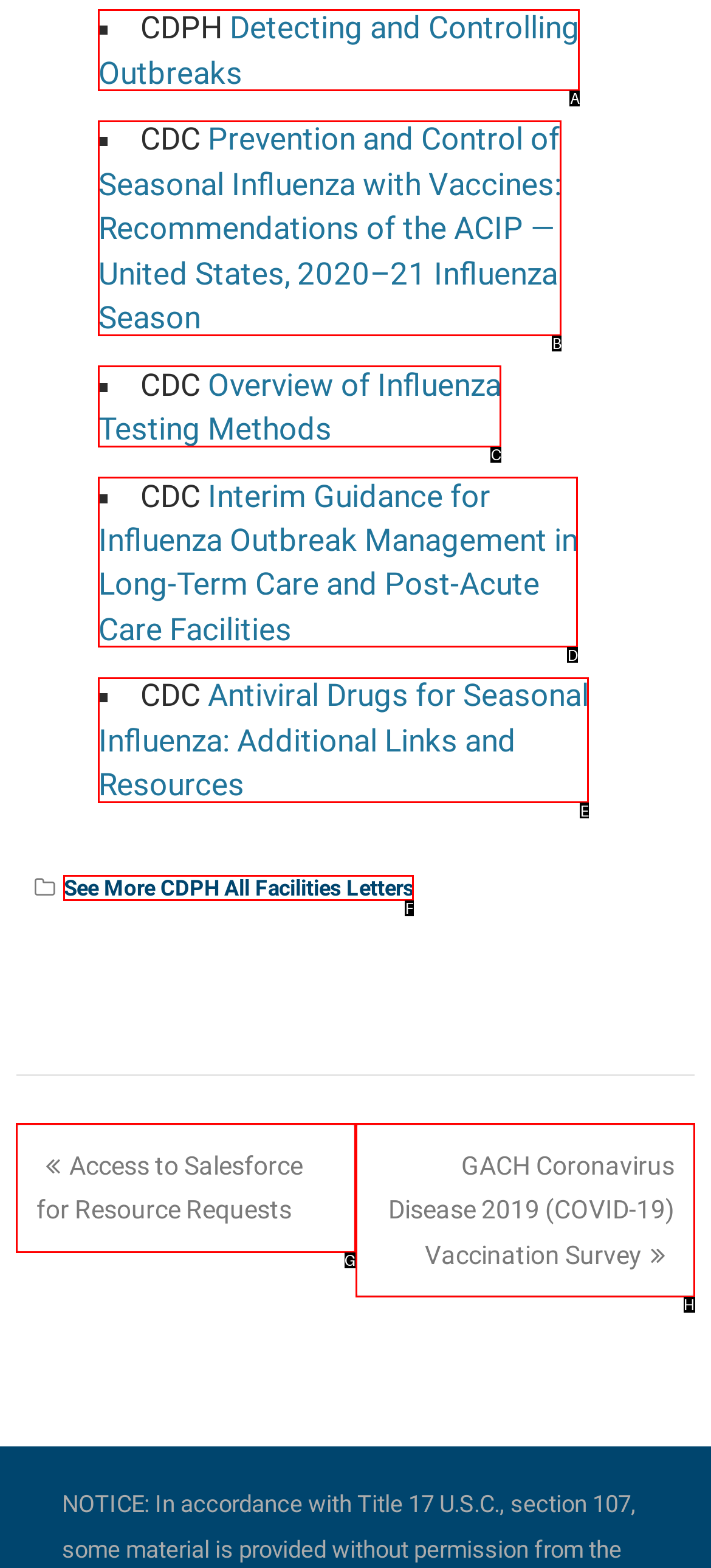Match the description: Detecting and Controlling Outbreaks to one of the options shown. Reply with the letter of the best match.

A